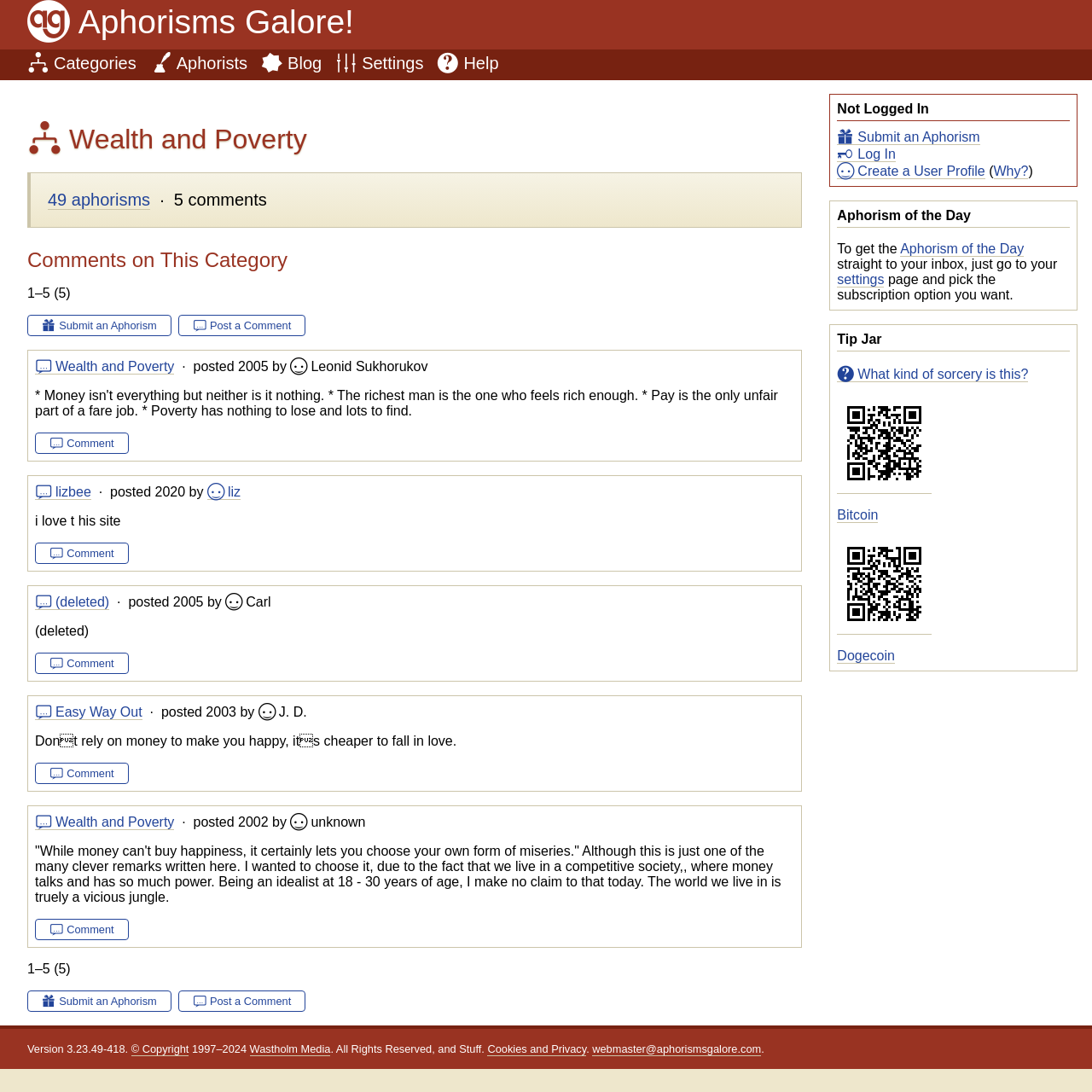Determine the bounding box coordinates for the region that must be clicked to execute the following instruction: "Click on the 'Submit an Aphorism' link".

[0.767, 0.119, 0.897, 0.133]